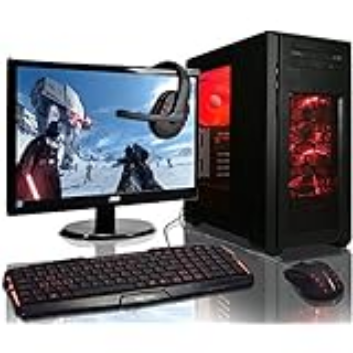What is the purpose of the headset in the image?
Based on the image, respond with a single word or phrase.

Communication and immersion